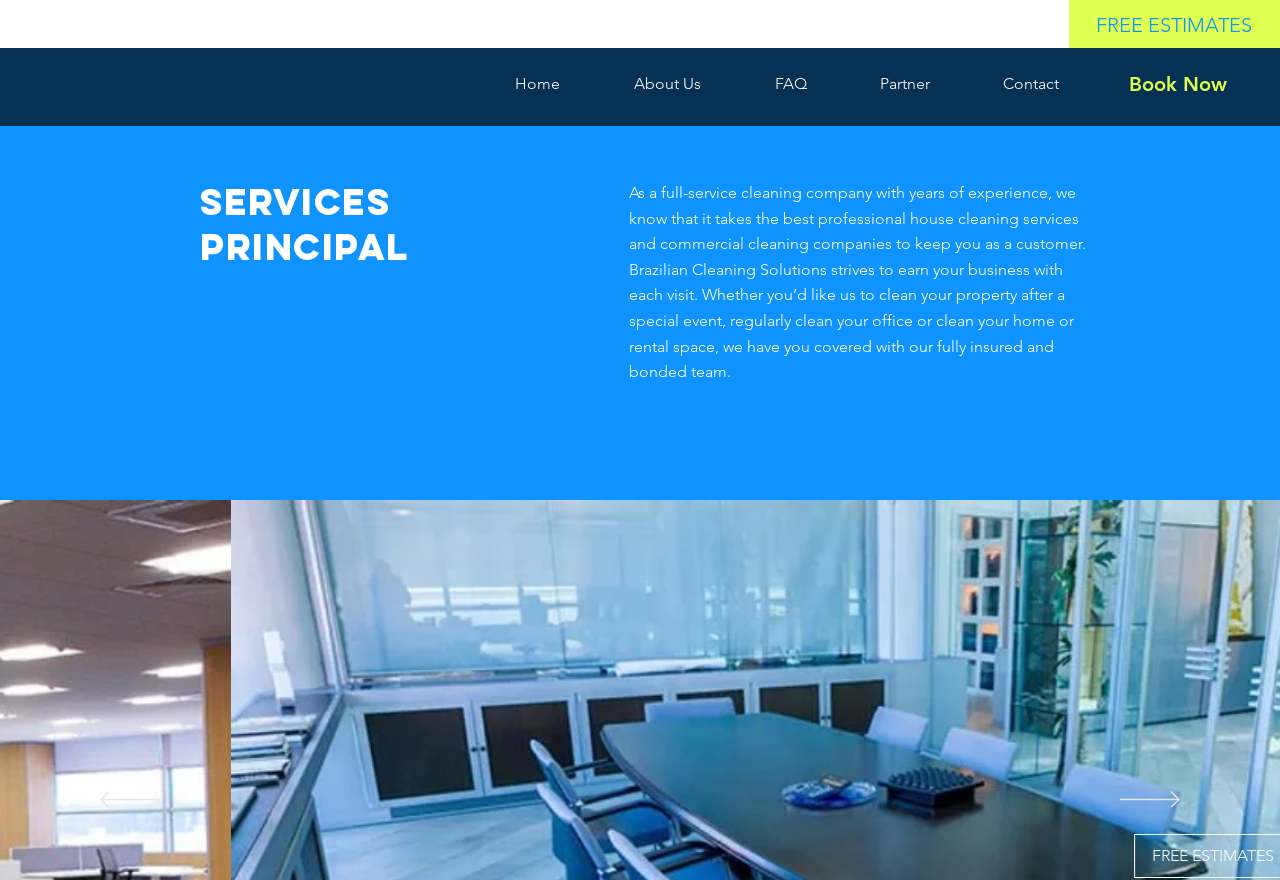Use a single word or phrase to answer the question:
How can I navigate to other pages?

Site navigation